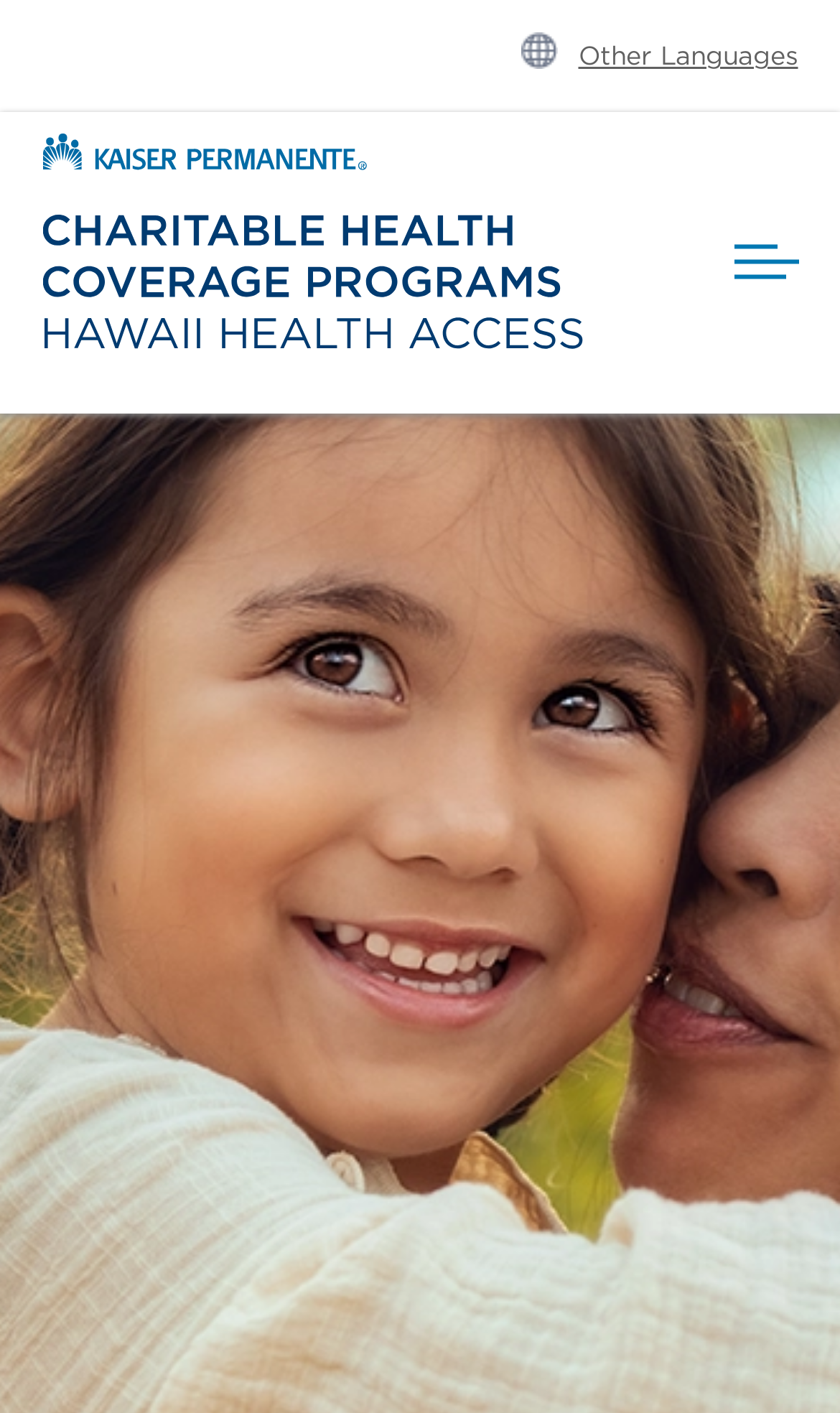Detail the features and information presented on the webpage.

The webpage is about the Community Health Access Program Hawaii, which is a part of Kaiser Permanente. At the top-left corner, there is a logo or icon representing the program, accompanied by its name in text form. To the right of the logo, there is a globe icon, which is a link, and next to it, a link labeled "Other Languages". 

Below the top section, there is a table layout that occupies most of the width of the page. Within this layout, there is a prominent link with the same name as the program, which is likely the main title of the page. This link is accompanied by an image, possibly a logo or a banner.

At the top-right corner, there is a button labeled "Toggle mobile menu", which is not expanded by default. This button suggests that the webpage has a mobile-friendly menu that can be toggled on and off.